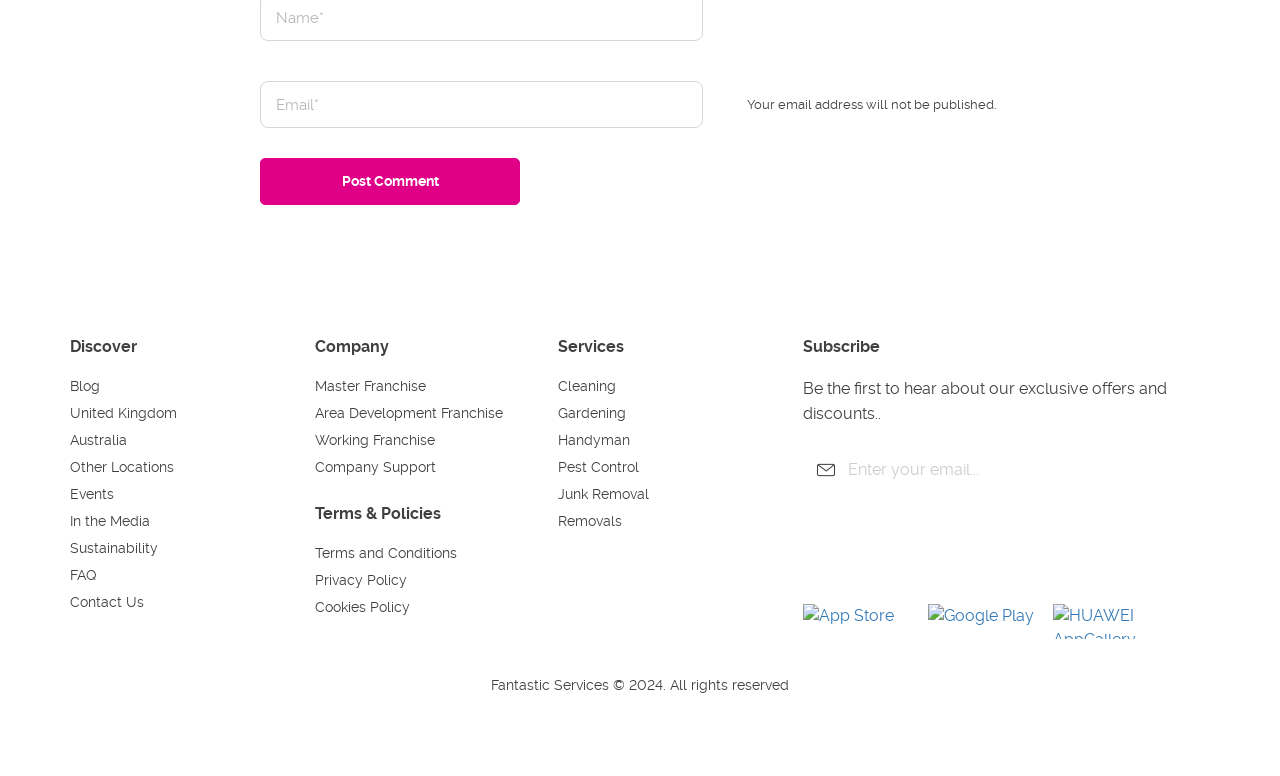Using the webpage screenshot and the element description Sustainability, determine the bounding box coordinates. Specify the coordinates in the format (top-left x, top-left y, bottom-right x, bottom-right y) with values ranging from 0 to 1.

[0.055, 0.696, 0.123, 0.718]